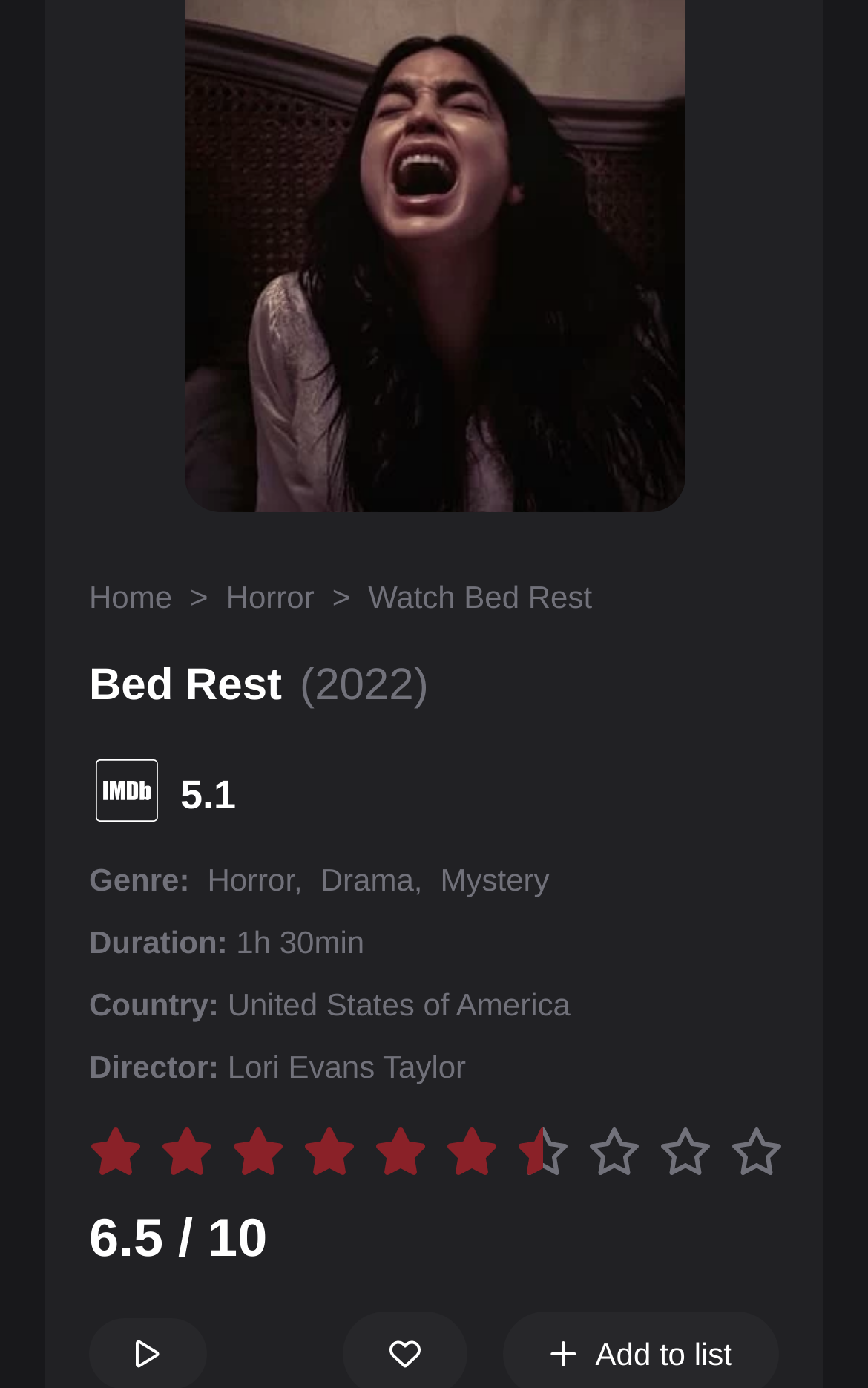Please identify the bounding box coordinates of the clickable area that will allow you to execute the instruction: "Watch Bed Rest".

[0.424, 0.416, 0.682, 0.442]